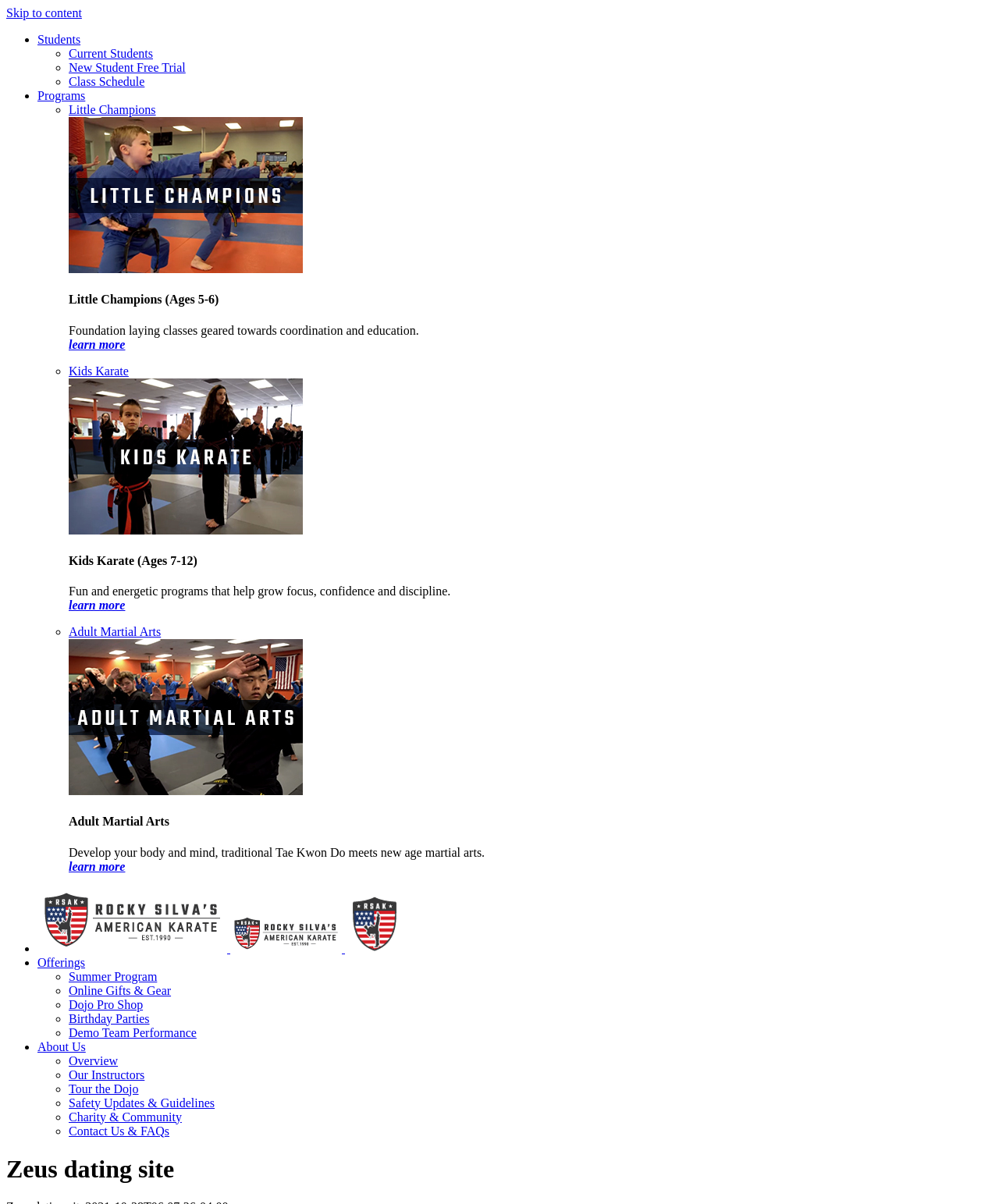Identify the bounding box coordinates of the element to click to follow this instruction: 'View 'Class Schedule''. Ensure the coordinates are four float values between 0 and 1, provided as [left, top, right, bottom].

[0.069, 0.062, 0.145, 0.073]